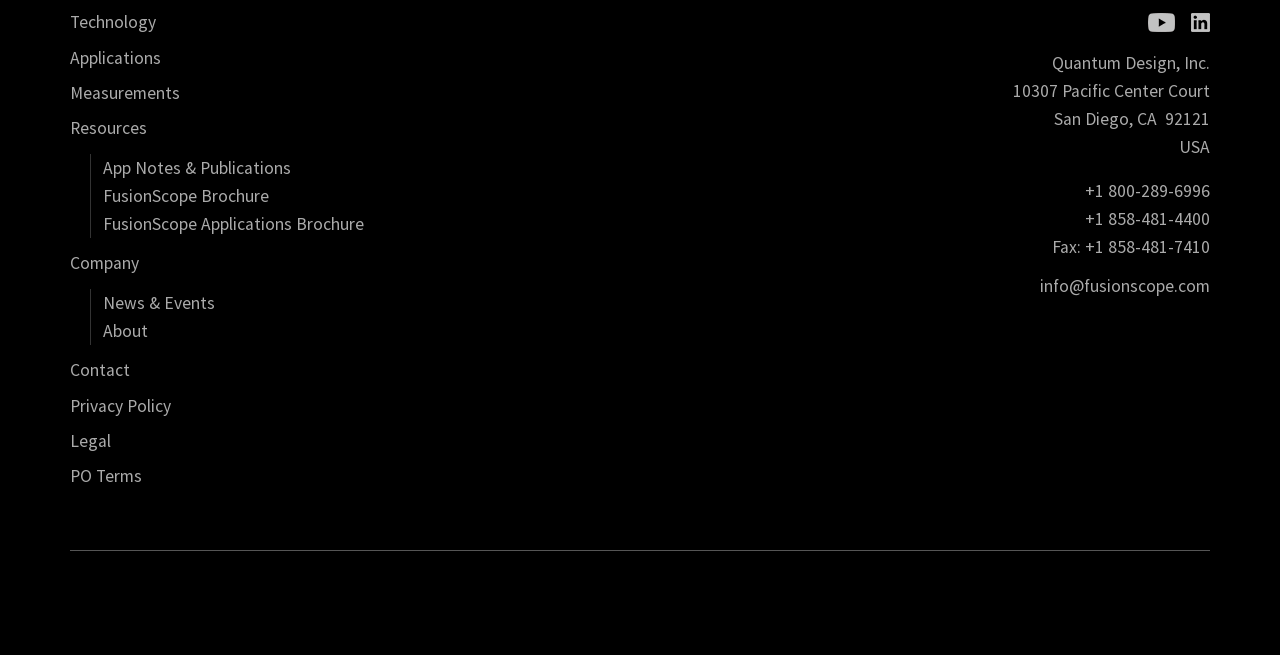What is the phone number for international calls?
Give a detailed response to the question by analyzing the screenshot.

The phone number for international calls can be found in the contact information section at the bottom right corner of the webpage, where it is written as a link element with the text '+1 800-289-6996'.